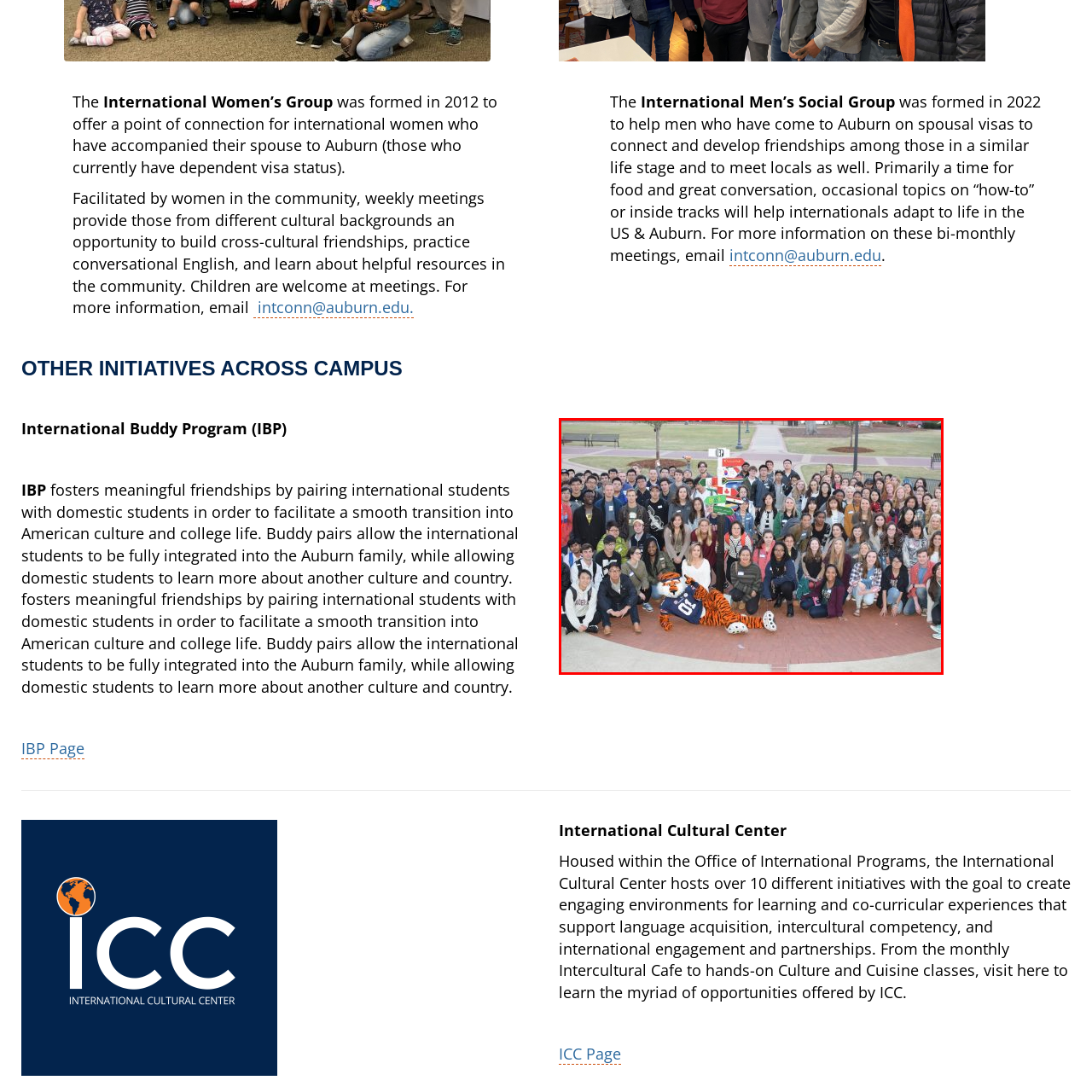Please provide a comprehensive description of the image that is enclosed within the red boundary.

The image captures a vibrant gathering of diverse international students and domestic partners at Auburn University, symbolizing cultural exchange and community. In the foreground, a costumed tiger mascot, representing the university’s spirit, reclines playfully among a large group of students who are smiling and posing together. The backdrop features a colorful signpost with flags, likely indicating various countries, highlighting the multicultural aspect of the assembly. This event emphasizes the importance of connection through the International Buddy Program, which fosters friendships and eases the transition for international students into American culture. The environment is welcoming and lively, showcasing the shared enthusiasm and camaraderie among participants, enriched by their varied backgrounds and experiences.